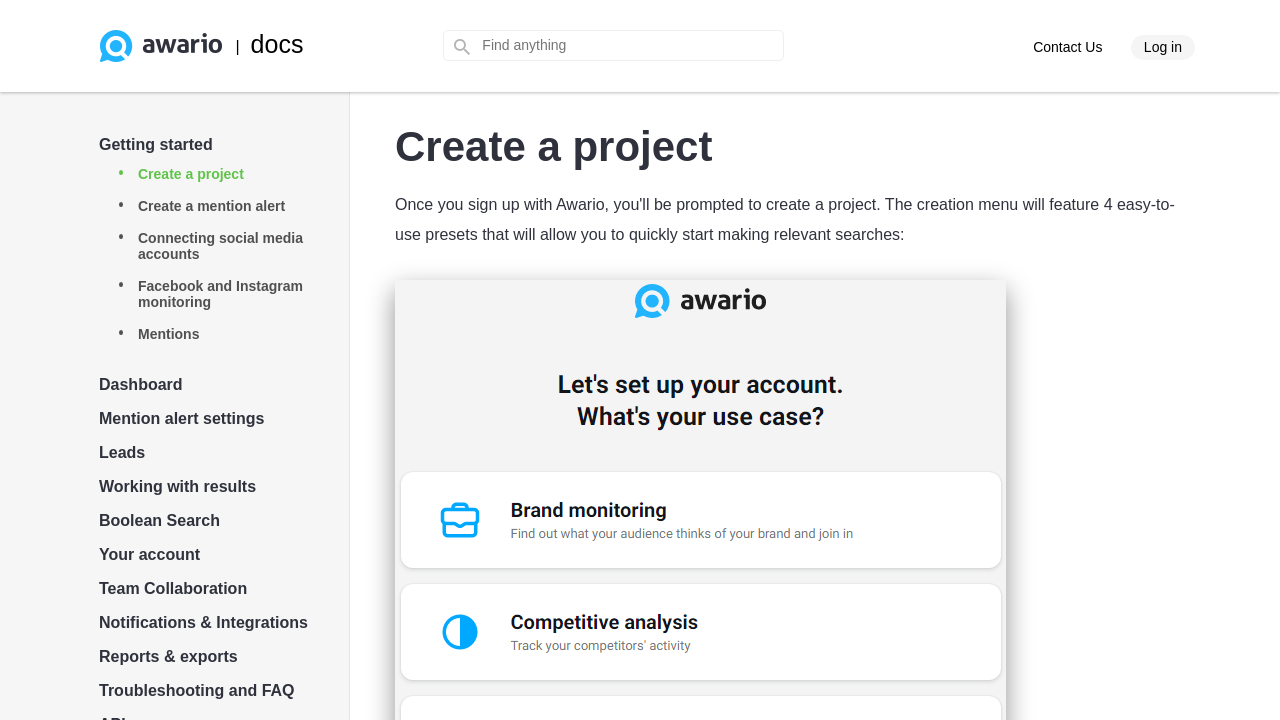Can you specify the bounding box coordinates of the area that needs to be clicked to fulfill the following instruction: "create a project"?

[0.108, 0.231, 0.19, 0.253]